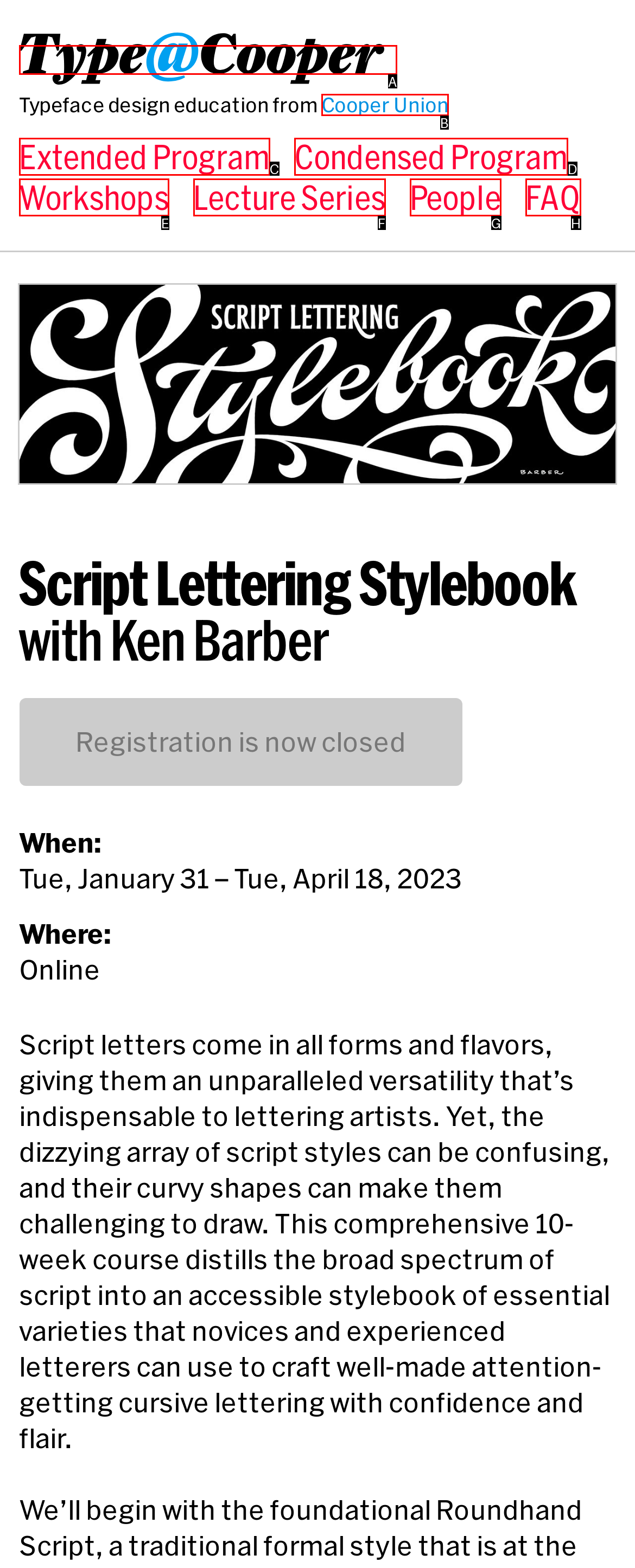Determine which HTML element should be clicked to carry out the following task: Visit the Cooper Union website Respond with the letter of the appropriate option.

B